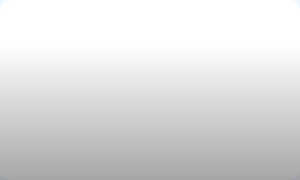What kind of approaches does the accompanying text advocate for?
Using the information presented in the image, please offer a detailed response to the question.

The accompanying text advocates for innovative approaches that can lead to significant growth and success in business operations. This suggests that the text provides unique and creative strategies for optimizing conversion rates and improving business performance.